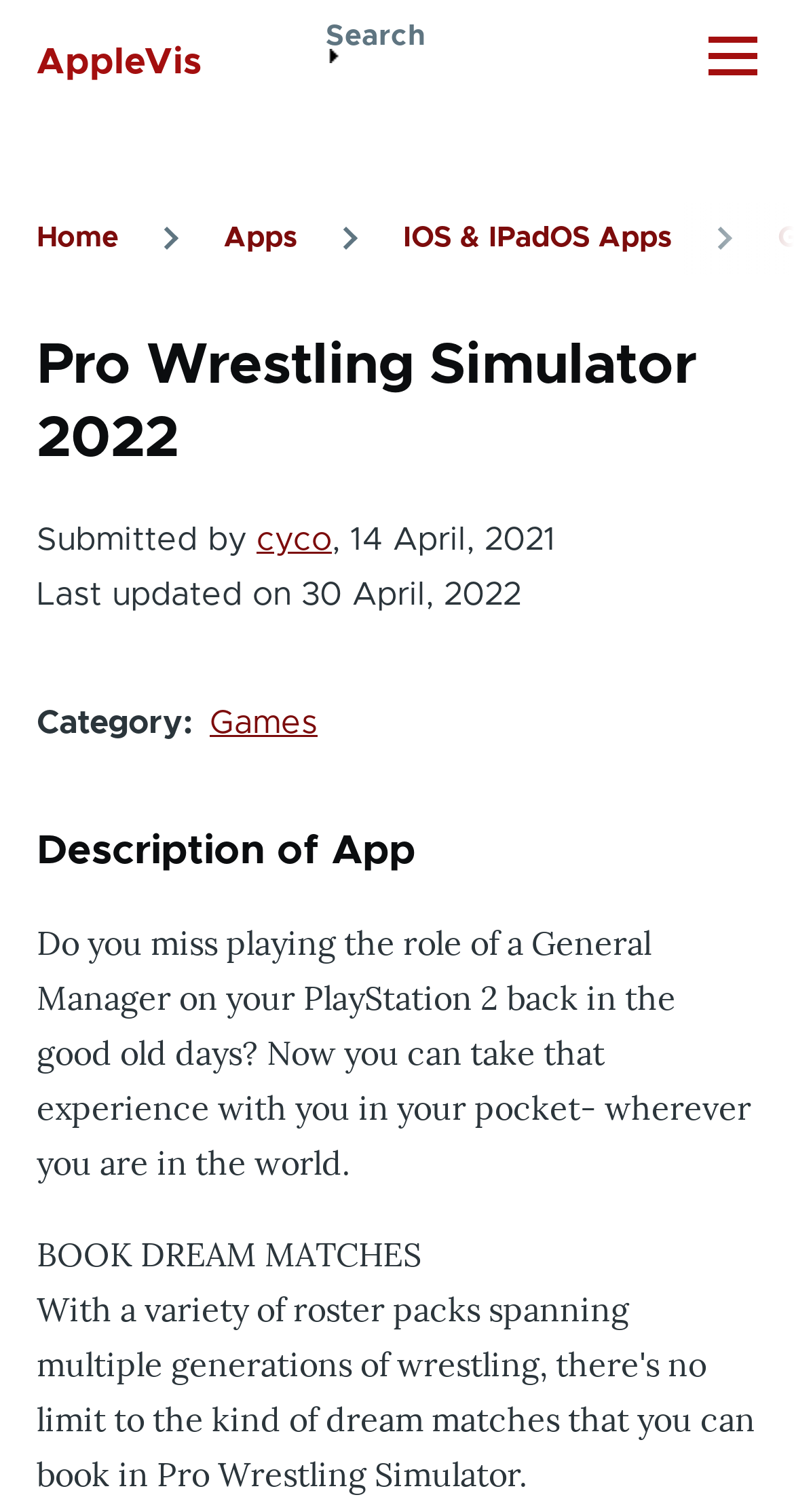Find the bounding box of the UI element described as follows: "IOS & IPadOS Apps".

[0.508, 0.148, 0.846, 0.167]